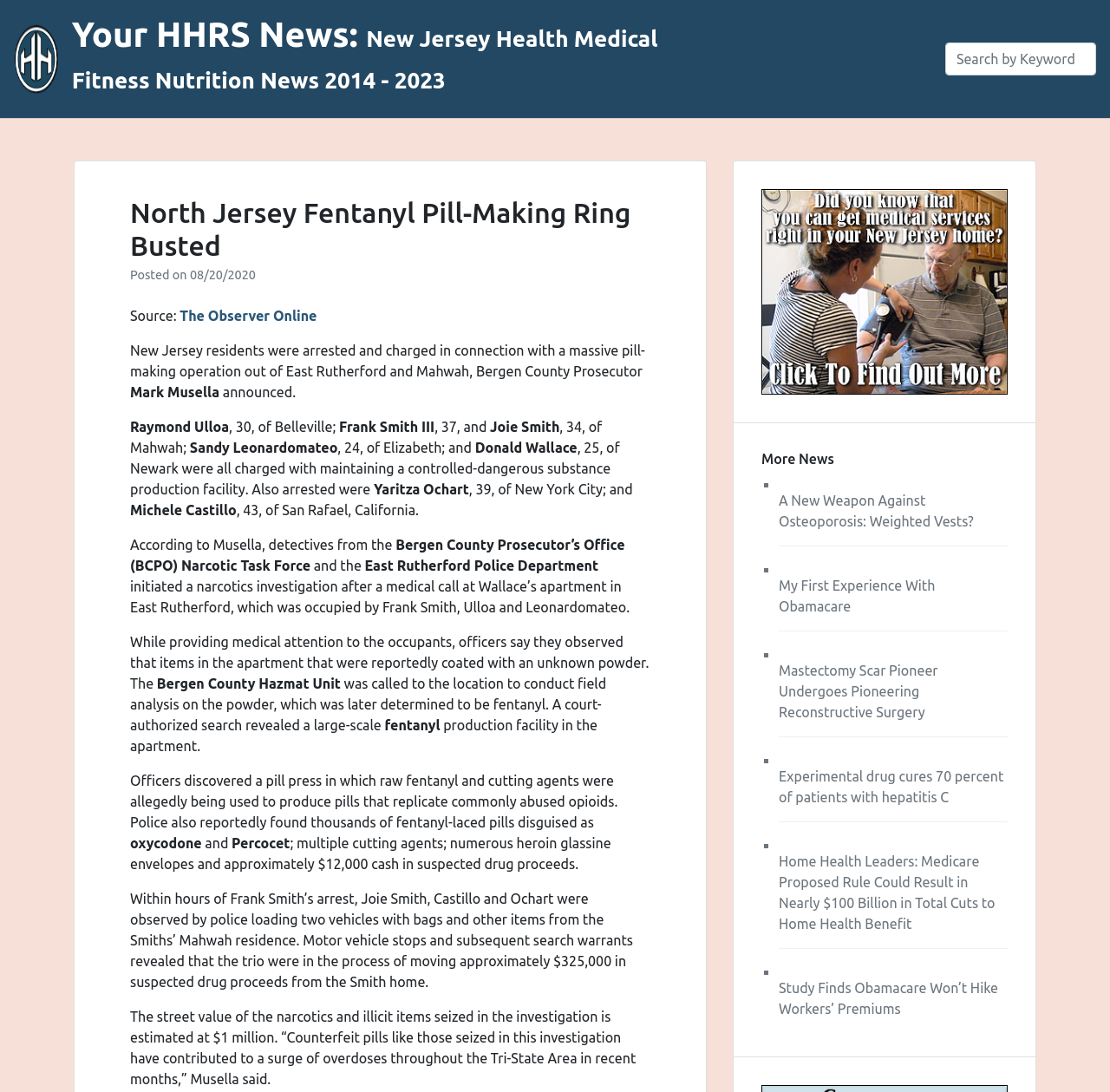What is the name of the website?
Refer to the image and give a detailed response to the question.

I determined the answer by looking at the top-left corner of the webpage, where the website's logo and name are typically located. The link 'YourHHRS News.com' is situated at the top-left corner, indicating that it is the name of the website.